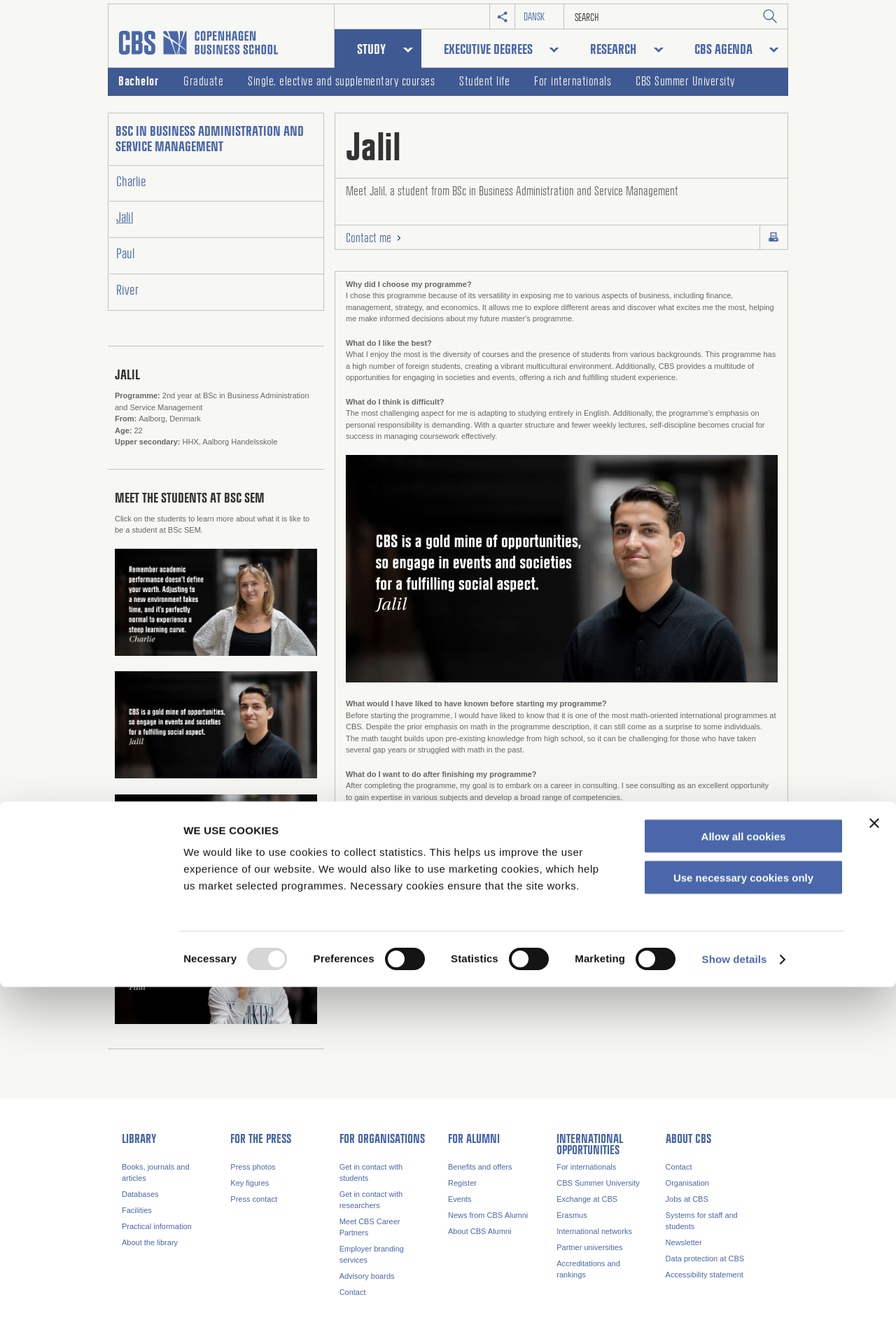Locate the bounding box coordinates of the element's region that should be clicked to carry out the following instruction: "Go to the STUDY page". The coordinates need to be four float numbers between 0 and 1, i.e., [left, top, right, bottom].

[0.374, 0.022, 0.47, 0.052]